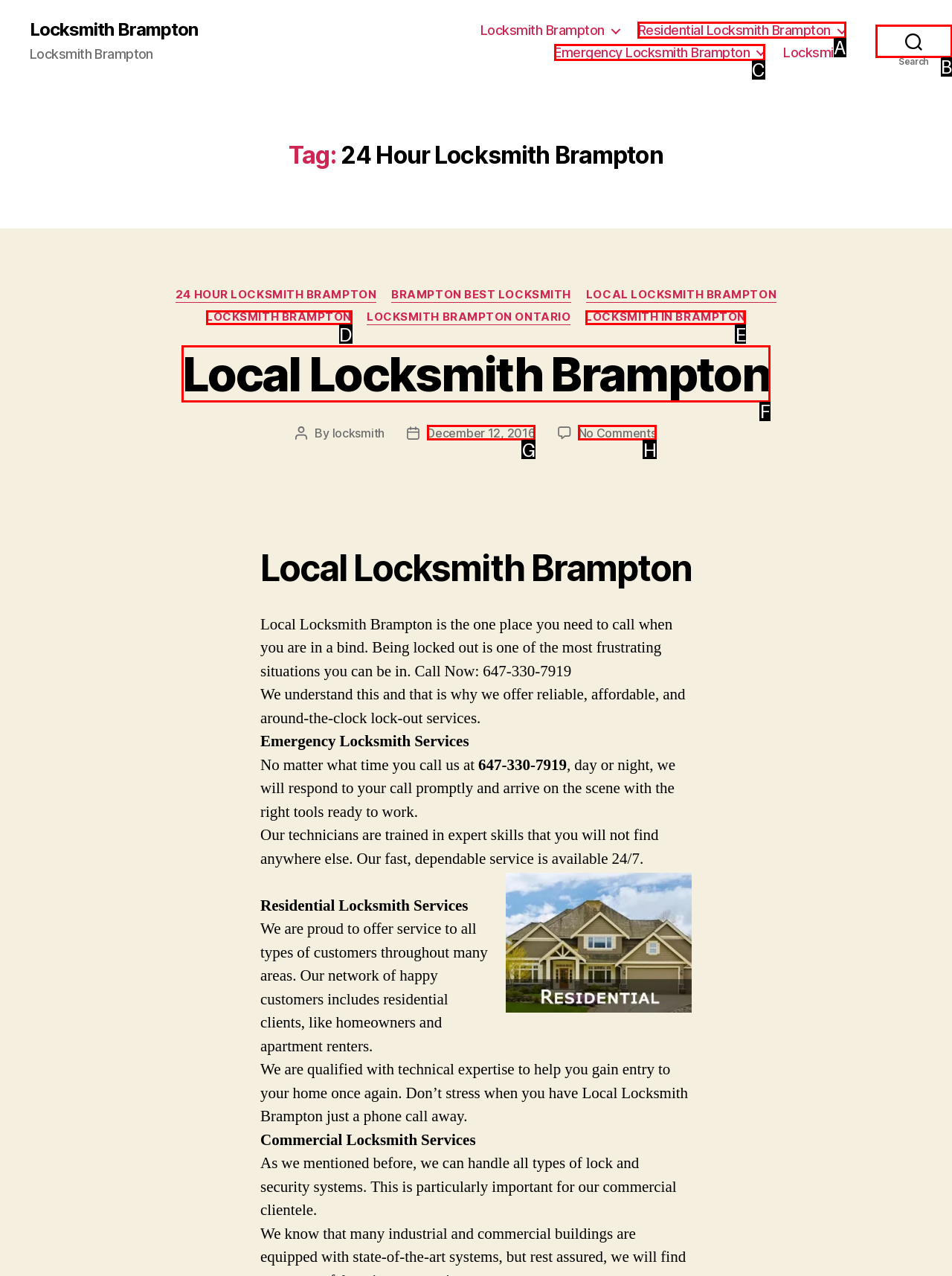For the instruction: Read more about 'Local Locksmith Brampton', which HTML element should be clicked?
Respond with the letter of the appropriate option from the choices given.

F